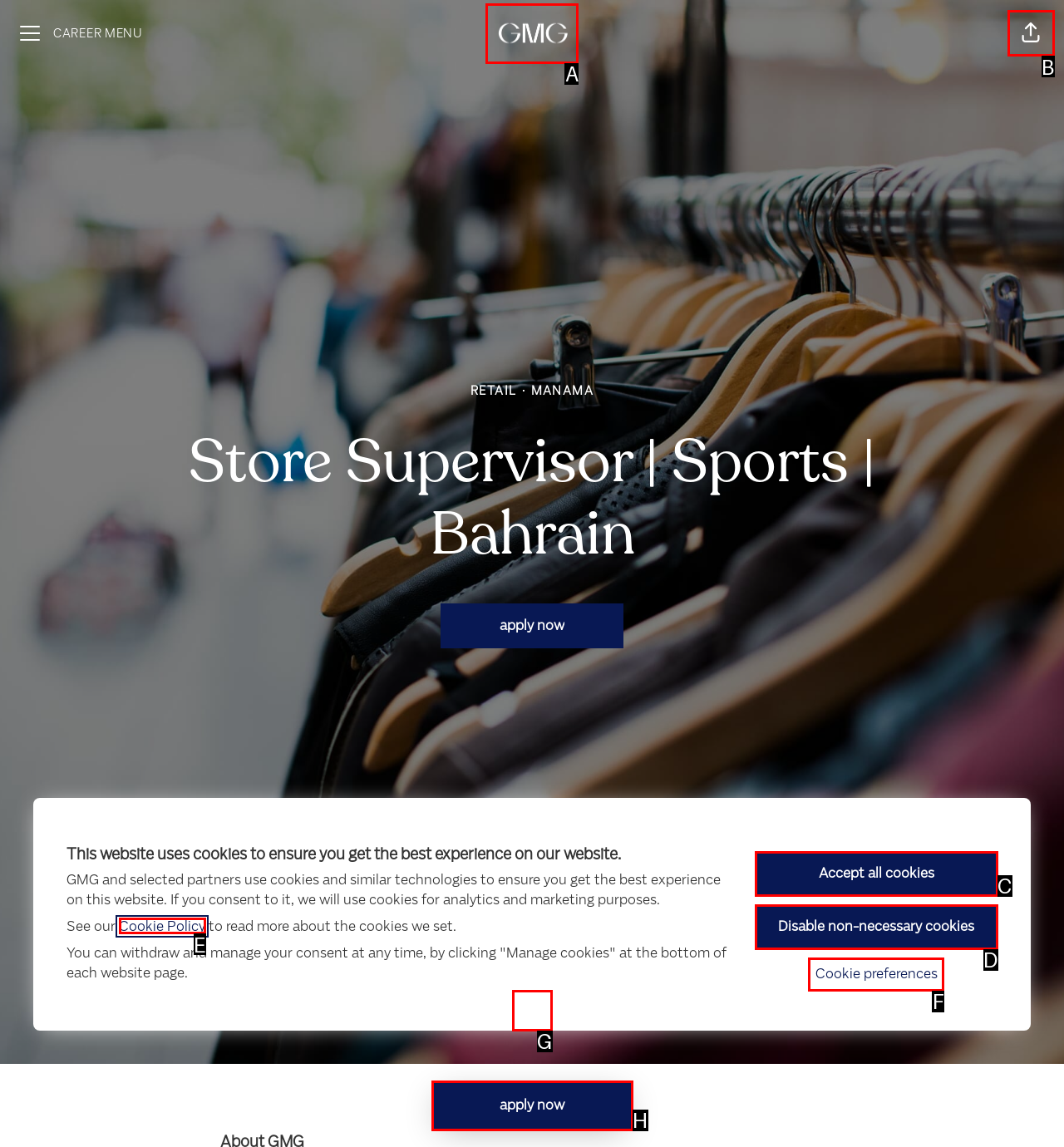Indicate the UI element to click to perform the task: Share the page. Reply with the letter corresponding to the chosen element.

B